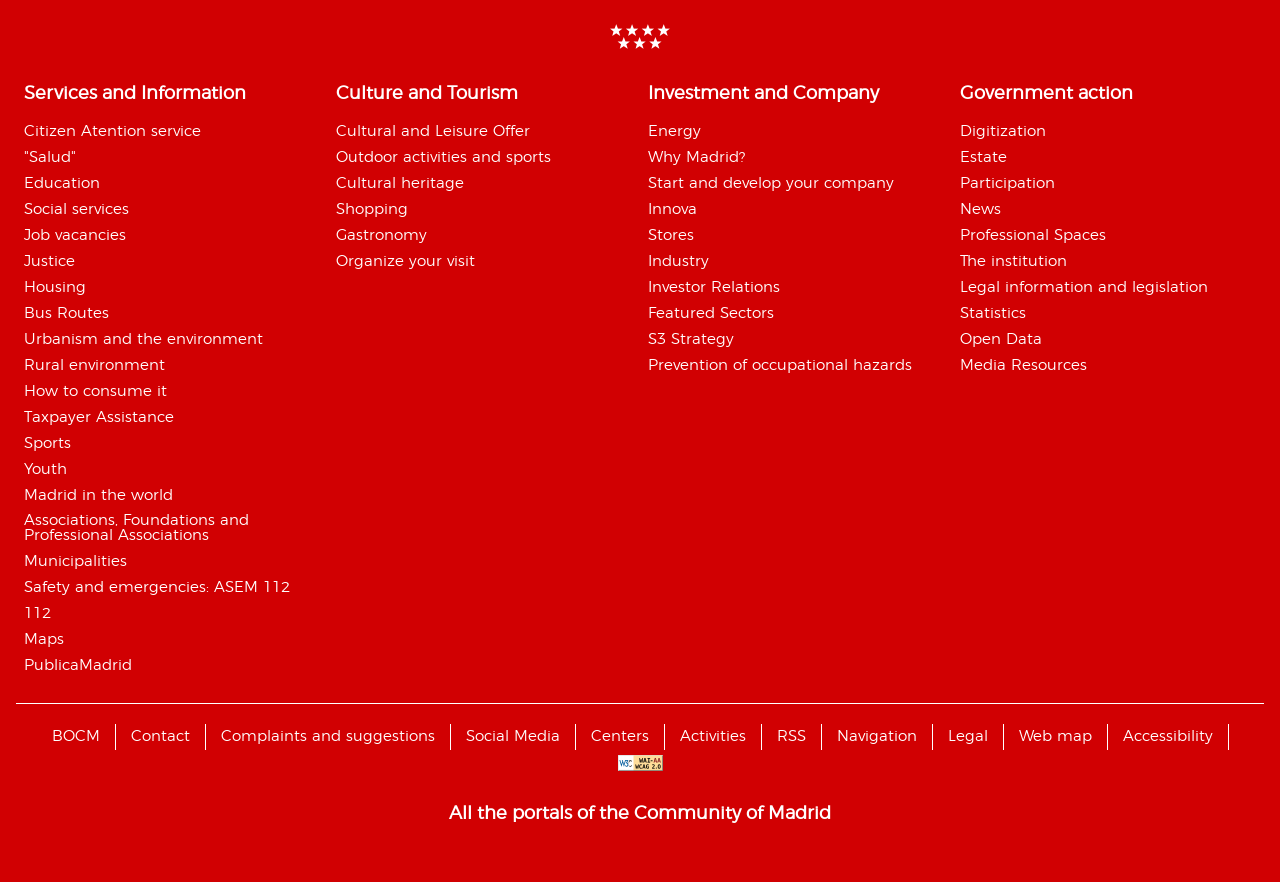Please determine the bounding box coordinates of the element's region to click in order to carry out the following instruction: "Go to BOCM". The coordinates should be four float numbers between 0 and 1, i.e., [left, top, right, bottom].

[0.04, 0.821, 0.09, 0.85]